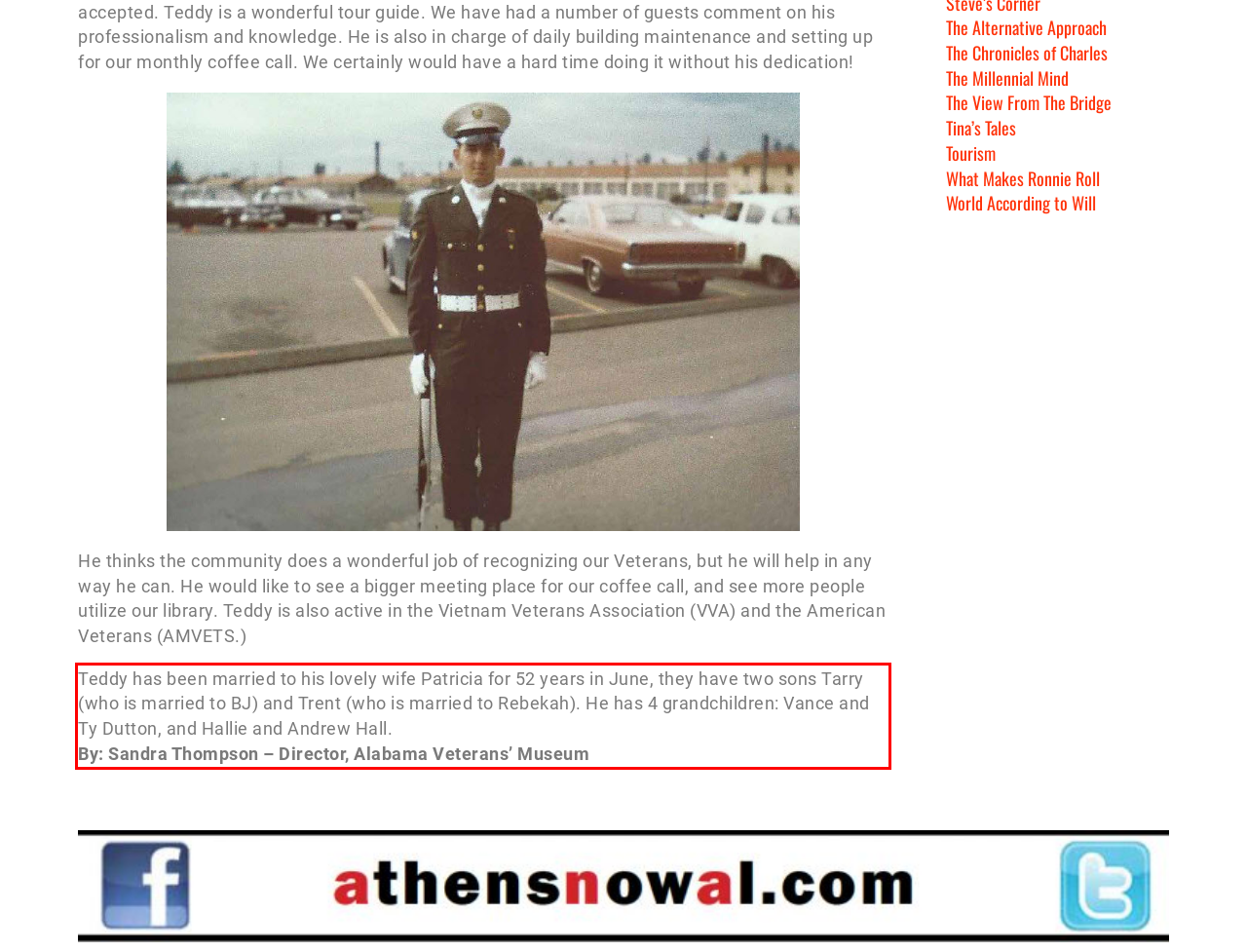Perform OCR on the text inside the red-bordered box in the provided screenshot and output the content.

Teddy has been married to his lovely wife Patricia for 52 years in June, they have two sons Tarry (who is married to BJ) and Trent (who is married to Rebekah). He has 4 grandchildren: Vance and Ty Dutton, and Hallie and Andrew Hall. By: Sandra Thompson – Director, Alabama Veterans’ Museum